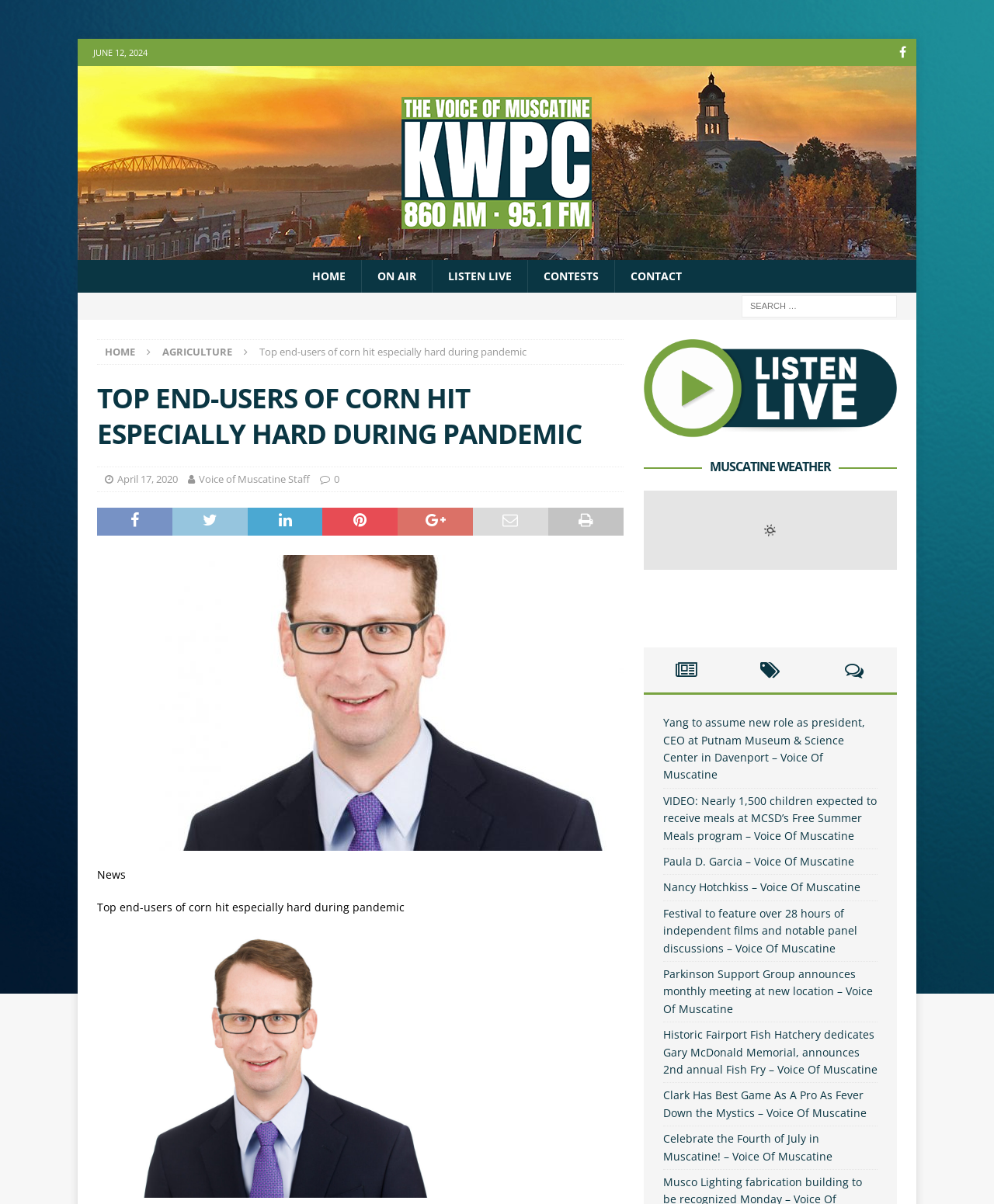Specify the bounding box coordinates for the region that must be clicked to perform the given instruction: "Go to HOME page".

[0.298, 0.216, 0.363, 0.243]